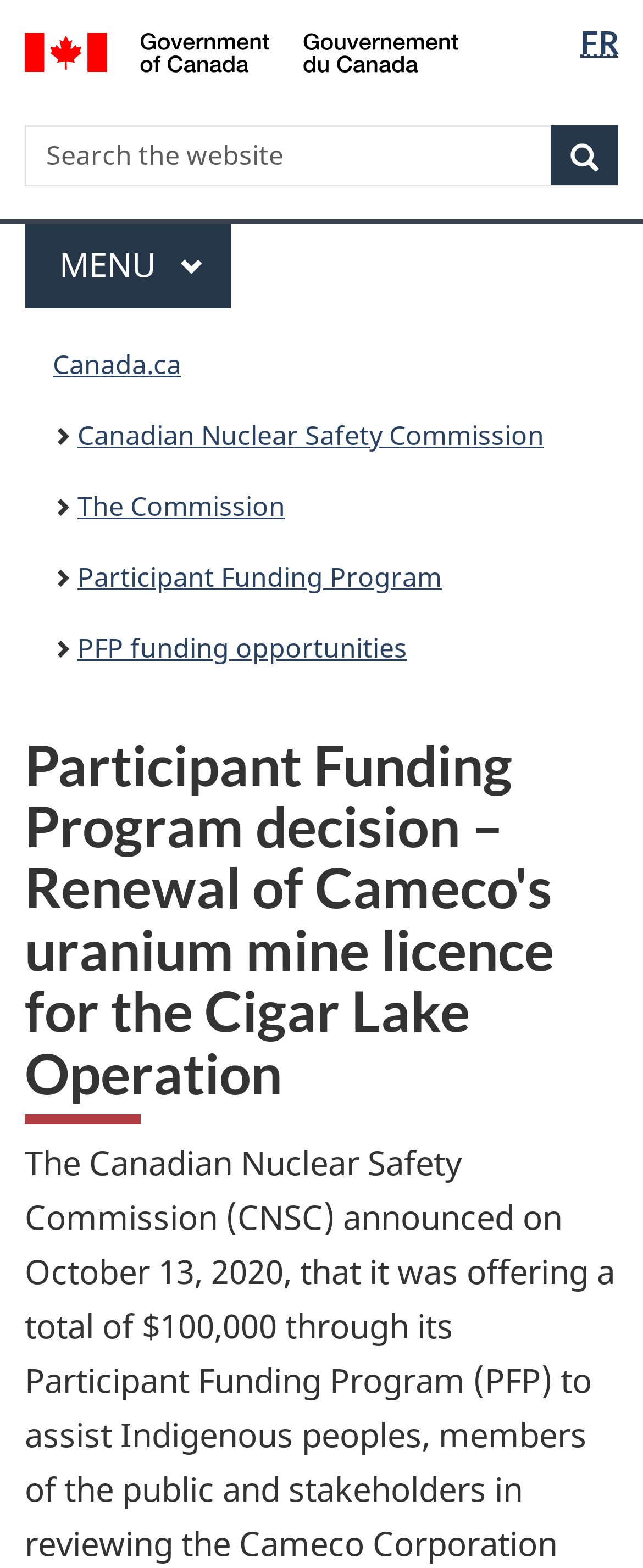For the element described, predict the bounding box coordinates as (top-left x, top-left y, bottom-right x, bottom-right y). All values should be between 0 and 1. Element description: parent_node: ©

None